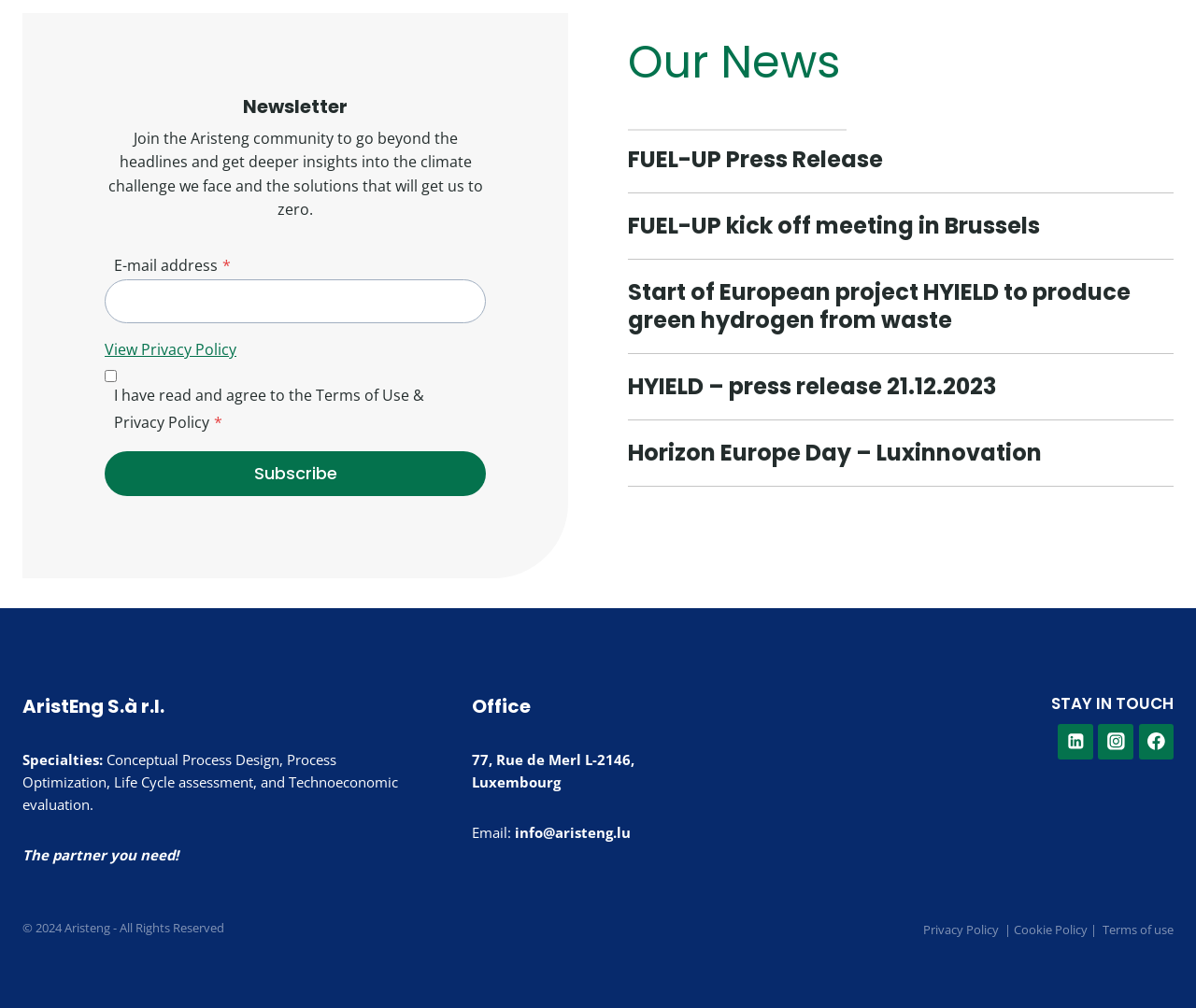Please specify the bounding box coordinates of the clickable region to carry out the following instruction: "Subscribe to the newsletter". The coordinates should be four float numbers between 0 and 1, in the format [left, top, right, bottom].

[0.088, 0.447, 0.406, 0.492]